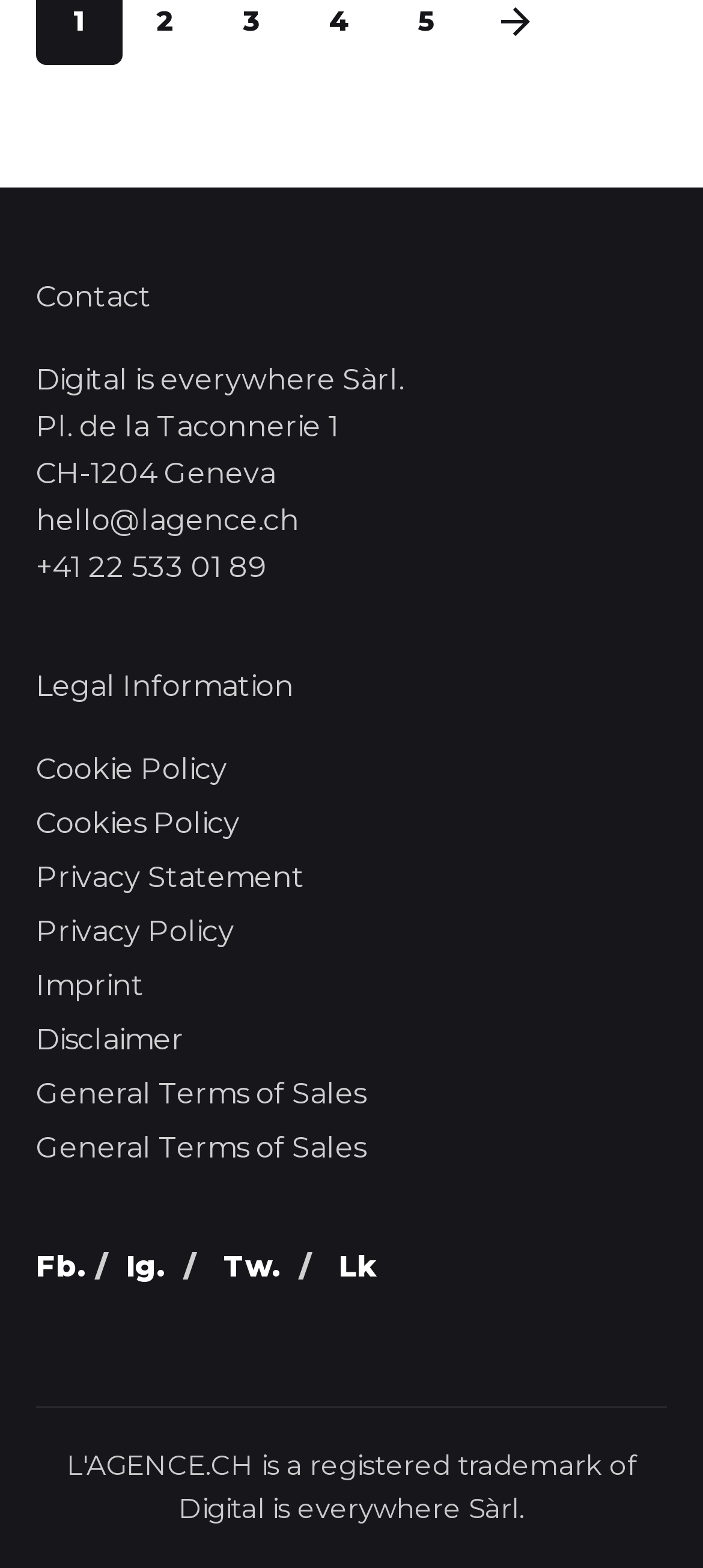Using the provided element description "Cookies Policy", determine the bounding box coordinates of the UI element.

[0.051, 0.515, 0.341, 0.536]